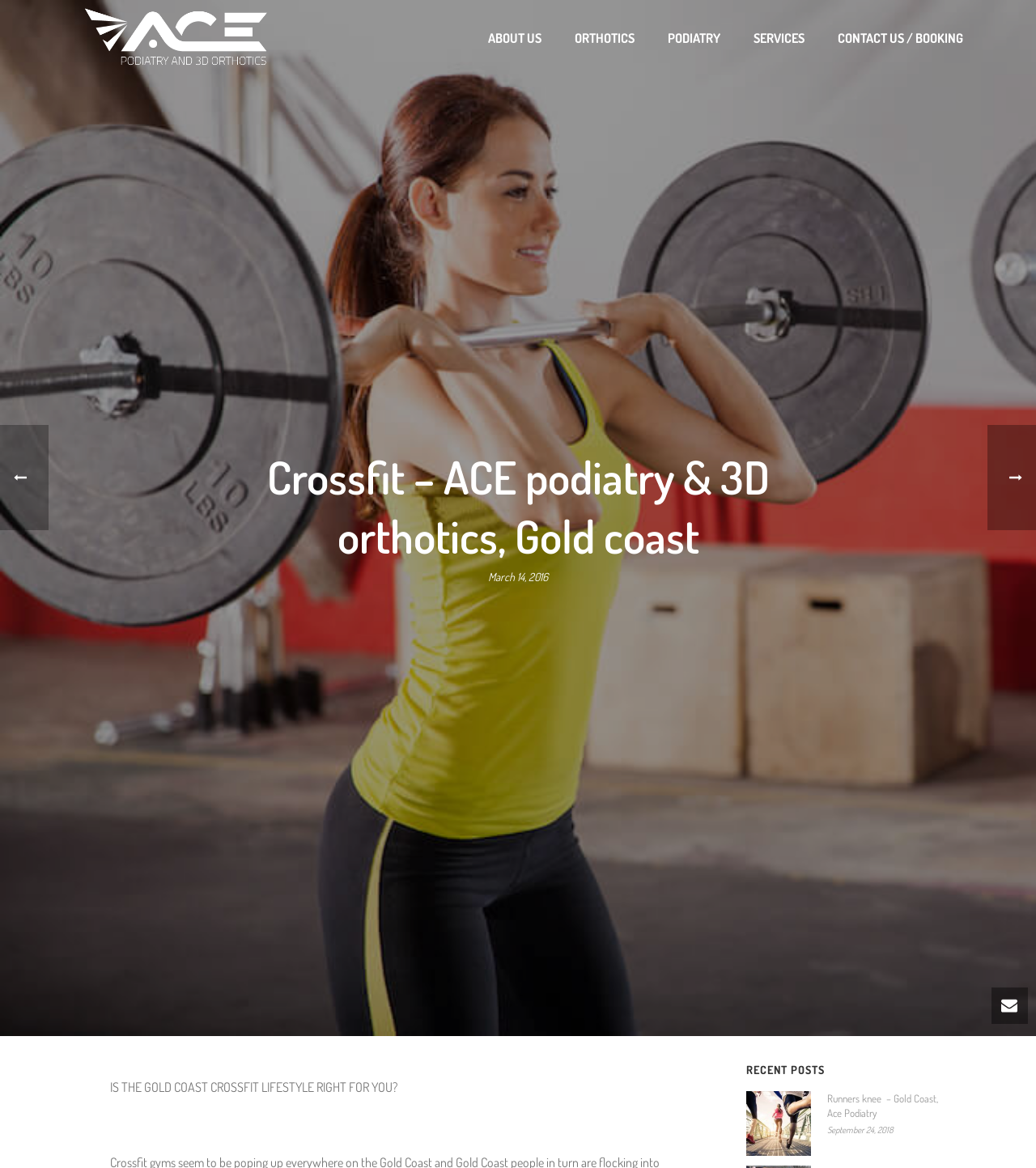Pinpoint the bounding box coordinates of the area that should be clicked to complete the following instruction: "Click on ABOUT US". The coordinates must be given as four float numbers between 0 and 1, i.e., [left, top, right, bottom].

[0.455, 0.0, 0.538, 0.062]